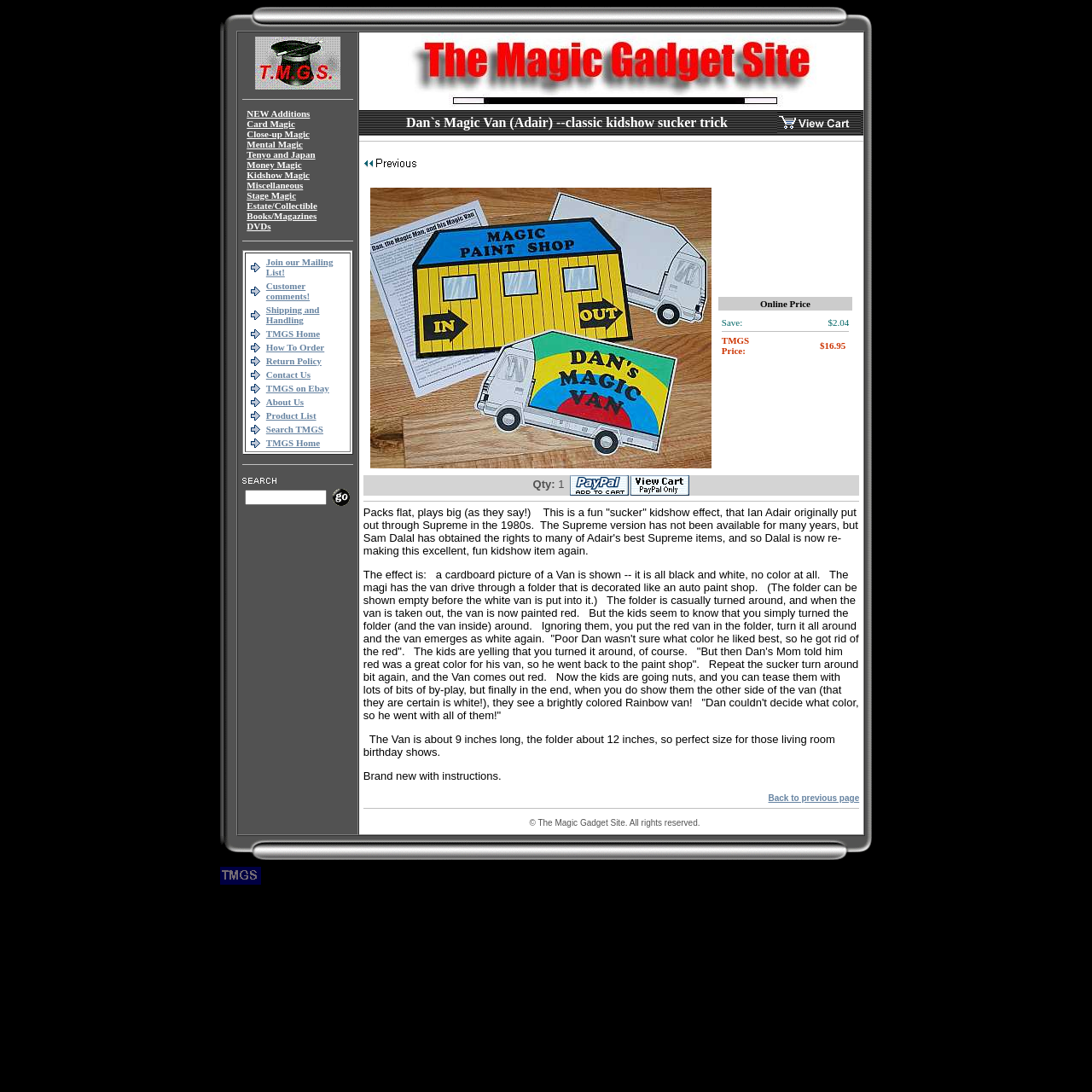Could you indicate the bounding box coordinates of the region to click in order to complete this instruction: "Click on the 'NEW Additions' link".

[0.226, 0.099, 0.284, 0.109]